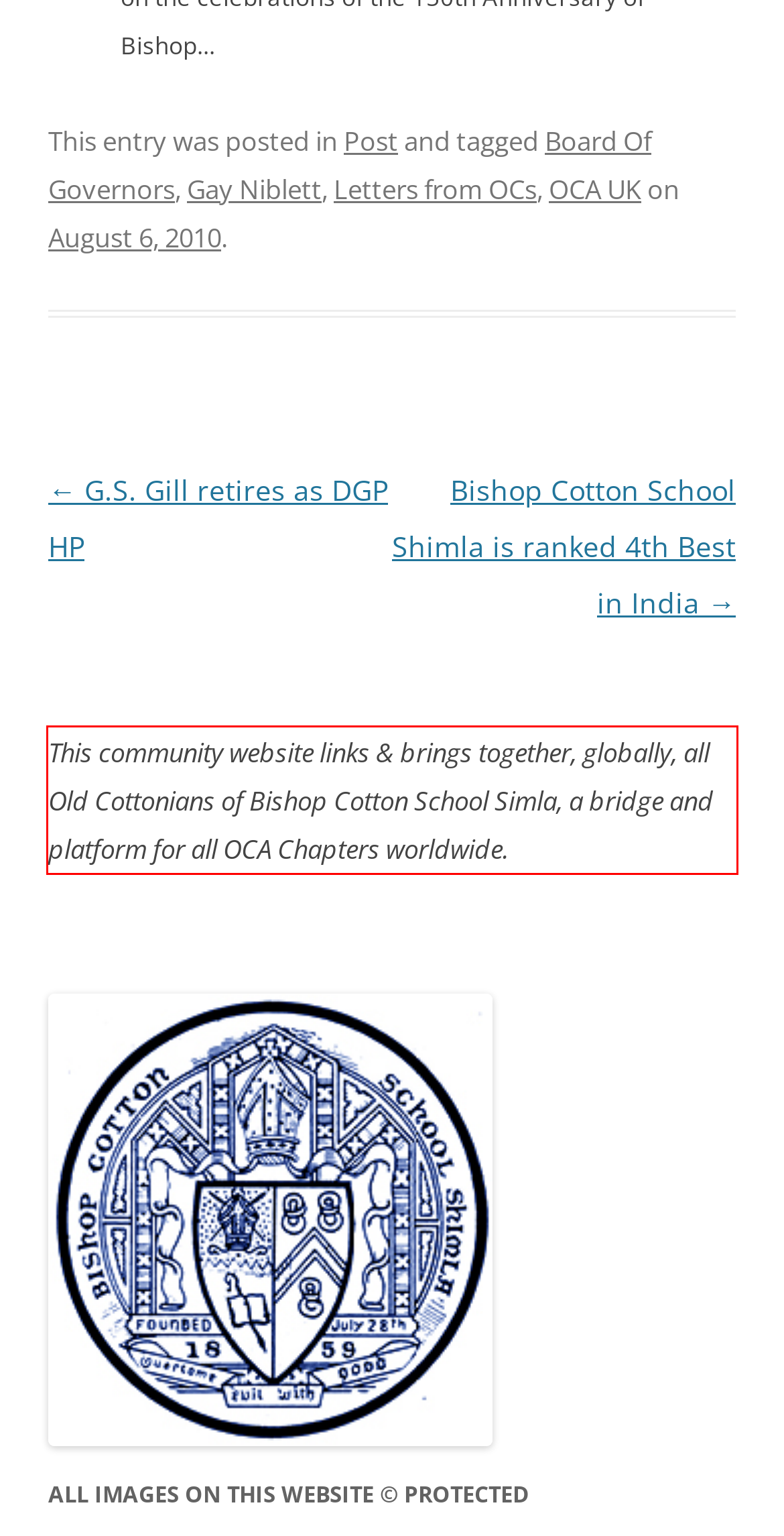The screenshot provided shows a webpage with a red bounding box. Apply OCR to the text within this red bounding box and provide the extracted content.

This community website links & brings together, globally, all Old Cottonians of Bishop Cotton School Simla, a bridge and platform for all OCA Chapters worldwide.